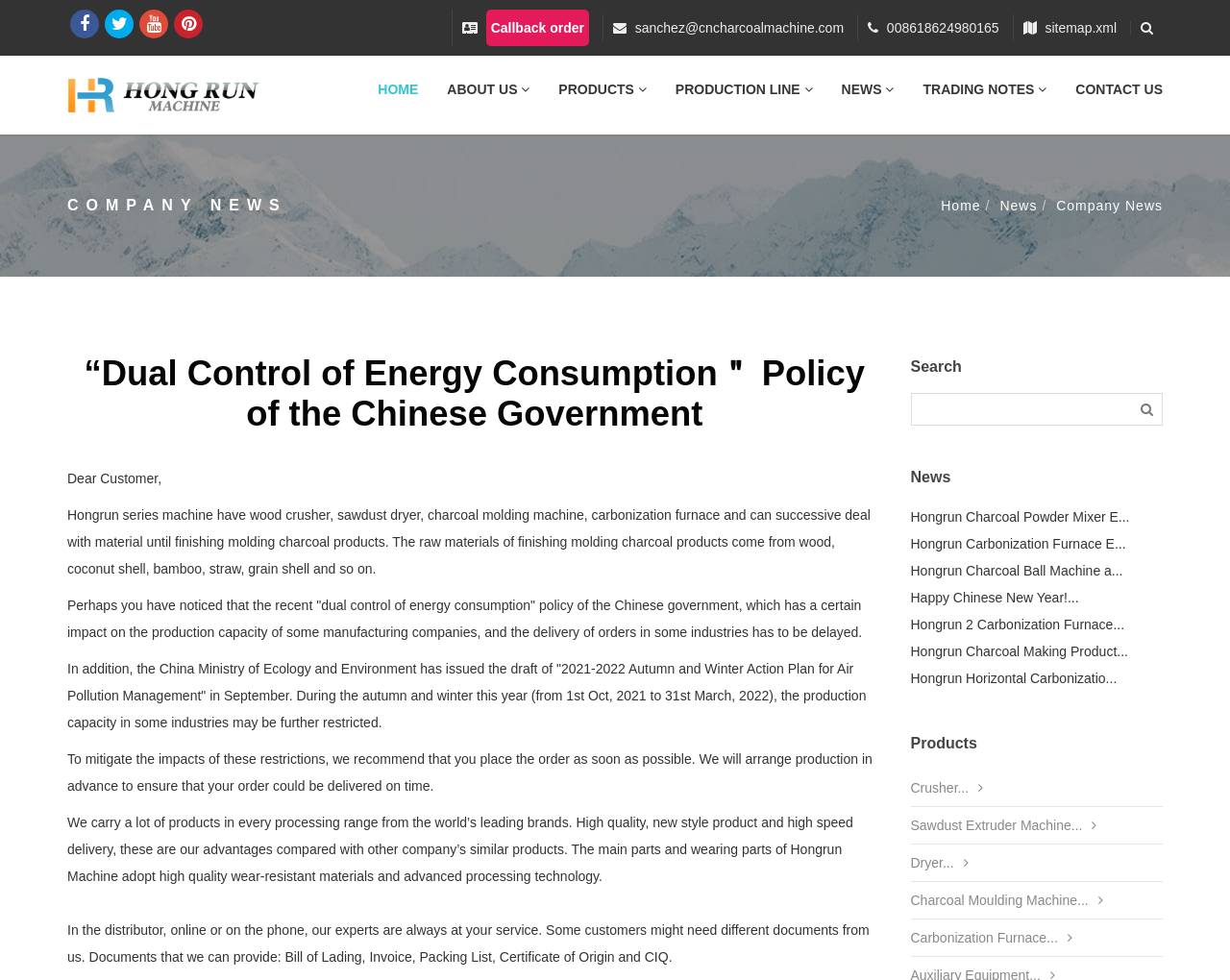What is the purpose of the 'Search' function?
Provide an in-depth answer to the question, covering all aspects.

The 'Search' function is likely used to find specific information or products on the webpage, as it is a common feature on websites to help users quickly locate what they are looking for.